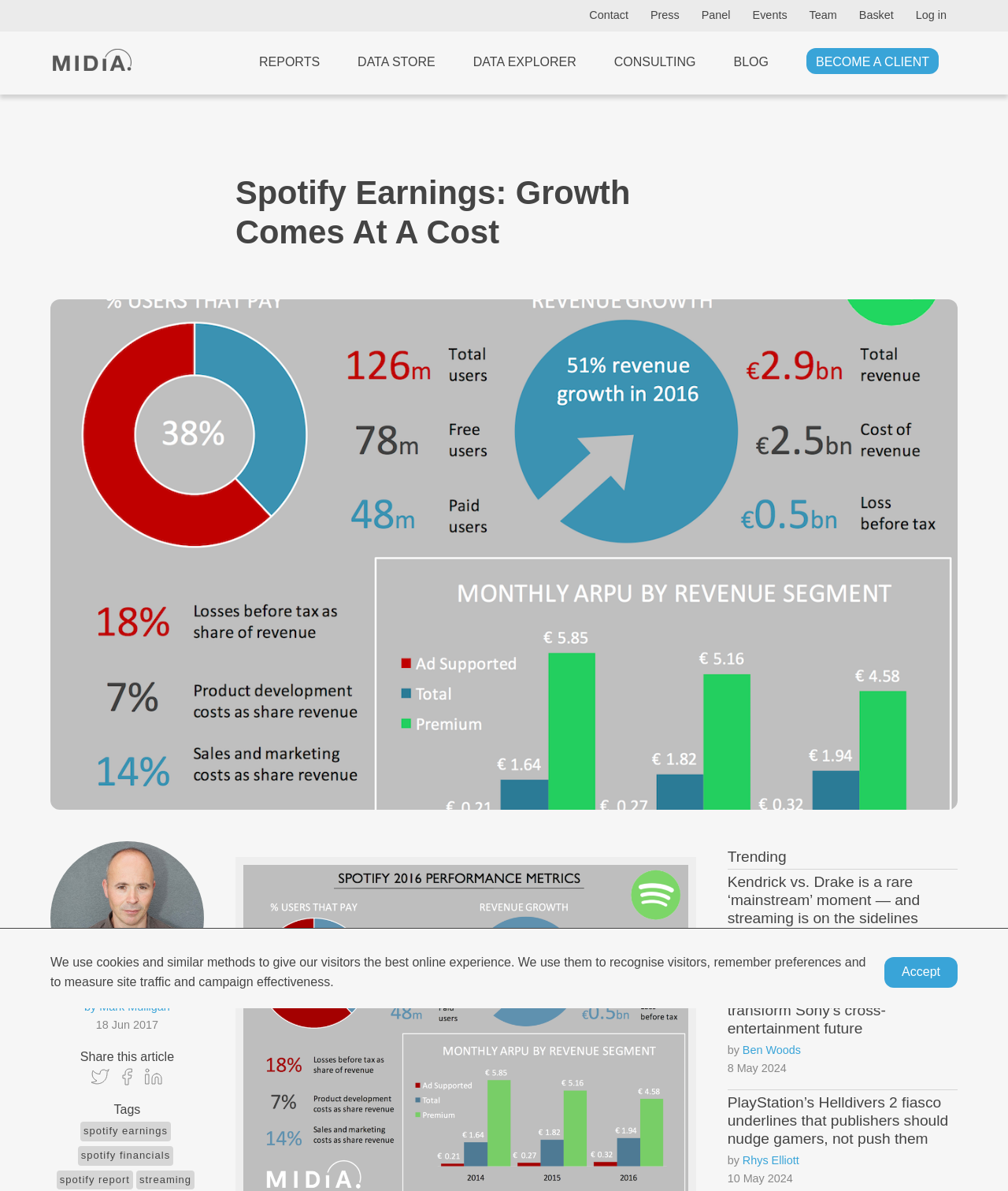Give a short answer to this question using one word or a phrase:
Who is the author of the article 'Spotify Earnings: Growth Comes At A Cost'?

Mark Mulligan